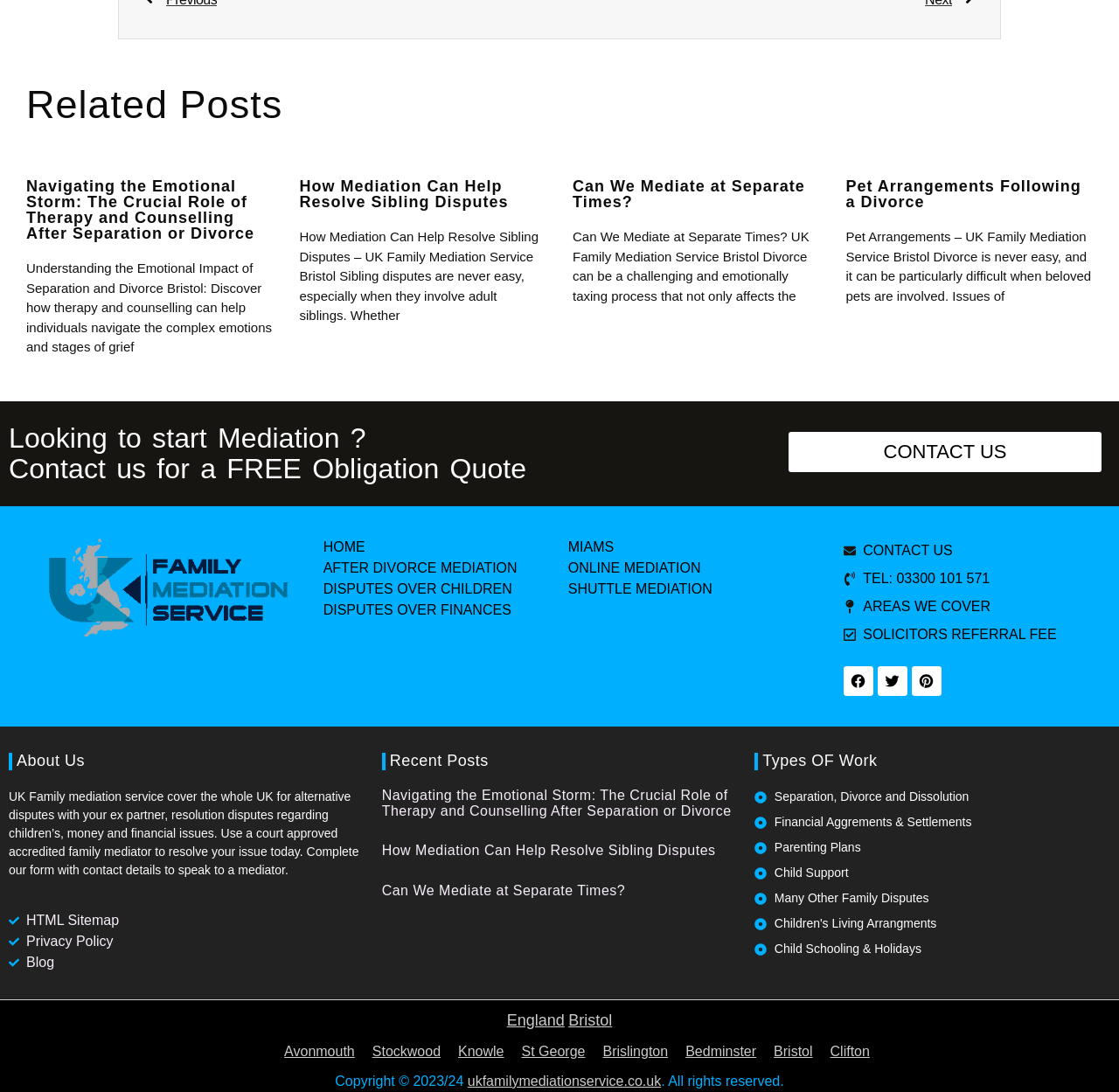Specify the bounding box coordinates of the area to click in order to execute this command: 'Visit 'Facebook' page'. The coordinates should consist of four float numbers ranging from 0 to 1, and should be formatted as [left, top, right, bottom].

[0.754, 0.61, 0.78, 0.638]